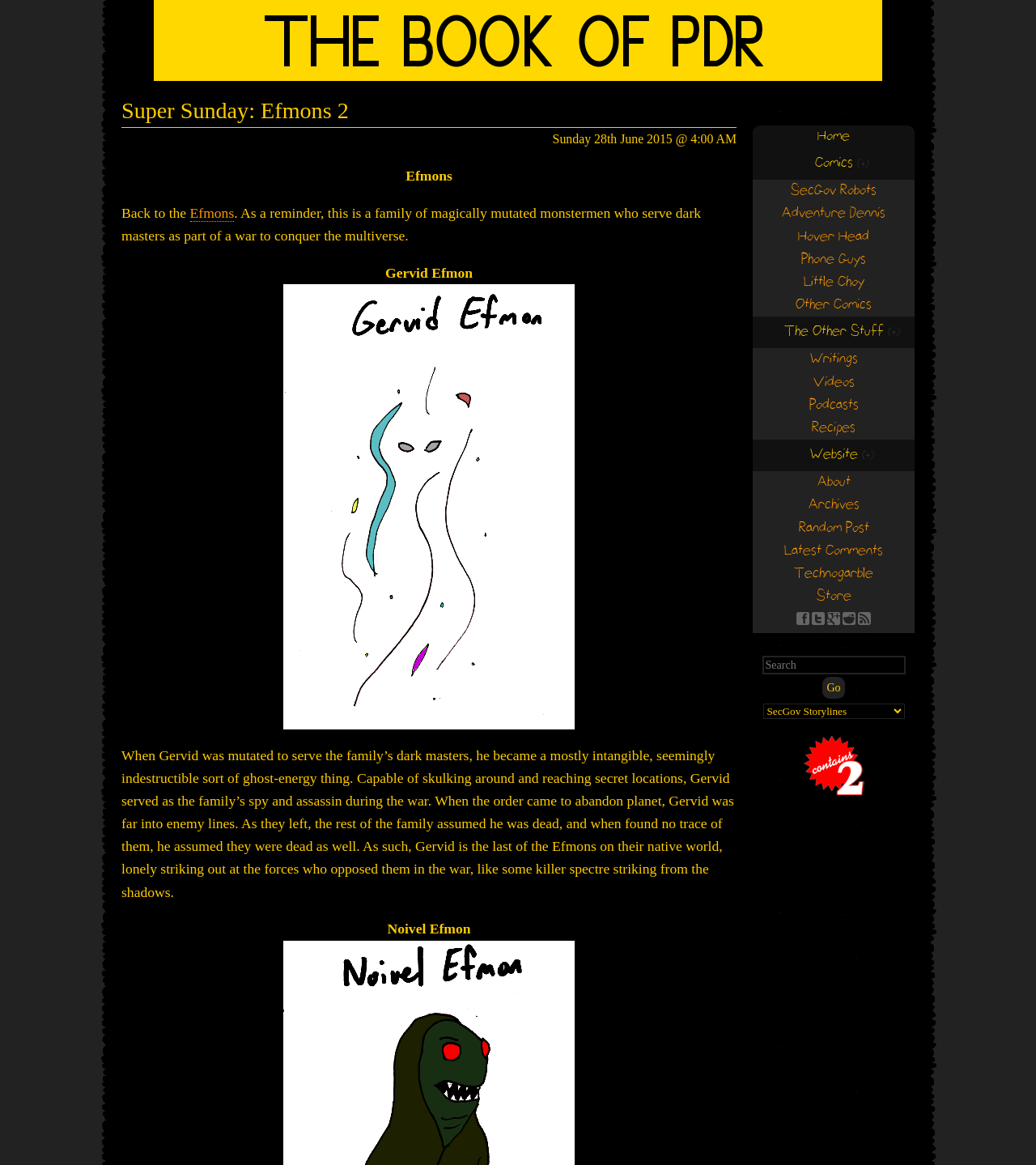Using the format (top-left x, top-left y, bottom-right x, bottom-right y), provide the bounding box coordinates for the described UI element. All values should be floating point numbers between 0 and 1: alt="Contains 2! logo"

[0.775, 0.649, 0.834, 0.663]